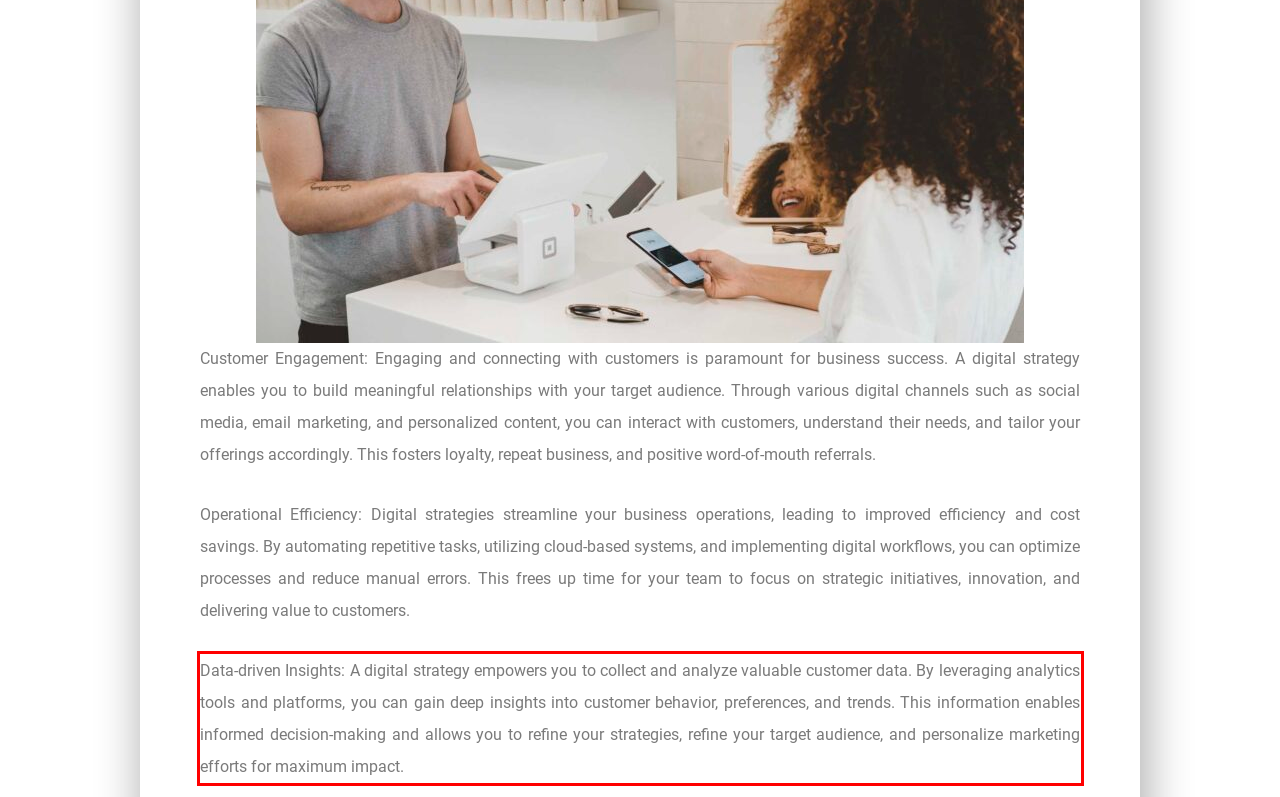There is a UI element on the webpage screenshot marked by a red bounding box. Extract and generate the text content from within this red box.

Data-driven Insights: A digital strategy empowers you to collect and analyze valuable customer data. By leveraging analytics tools and platforms, you can gain deep insights into customer behavior, preferences, and trends. This information enables informed decision-making and allows you to refine your strategies, refine your target audience, and personalize marketing efforts for maximum impact.